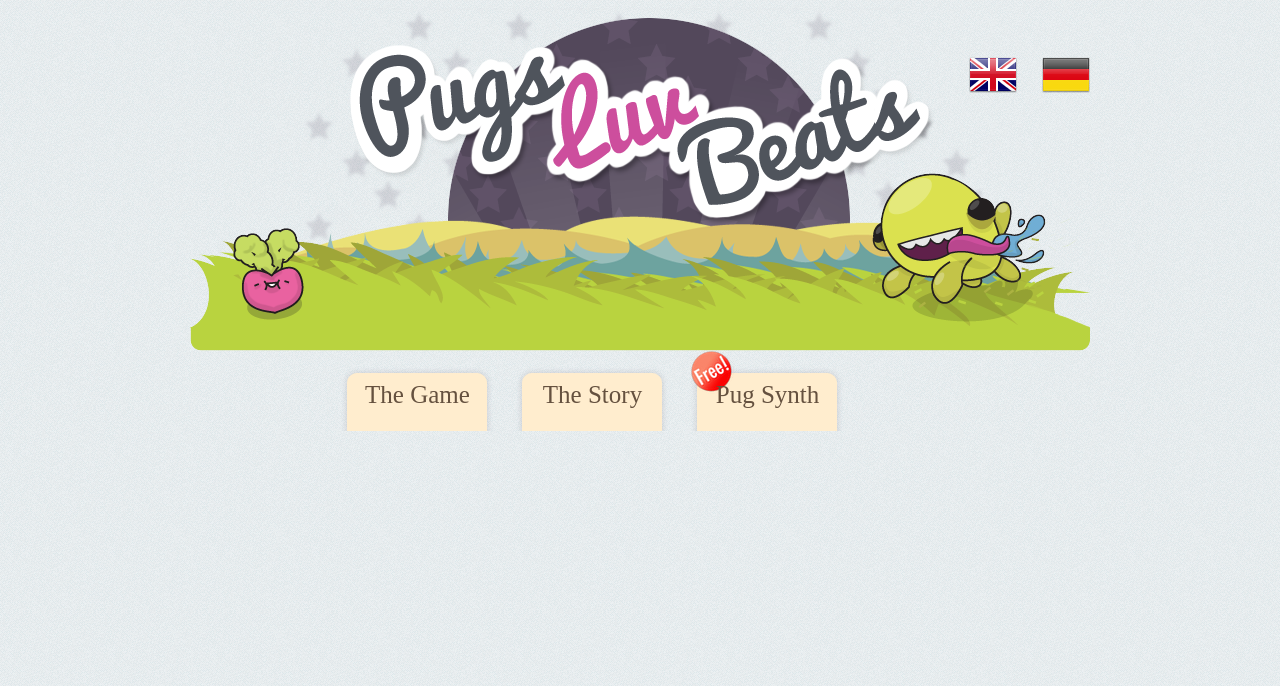Elaborate on the different components and information displayed on the webpage.

The webpage is titled "Pugs Luv Beats: LUV MORE BEATS!" and features several prominent elements. At the top, there are two links, each accompanied by a small image, positioned side by side. The links and images are relatively small and take up a narrow horizontal space.

Below these top elements, there are three main links: "The Game", "The Story", and "Pug Synth". These links are arranged horizontally, with "The Game" on the left, "The Story" in the middle, and "Pug Synth" on the right. They are positioned roughly in the middle of the webpage, taking up a significant amount of vertical space.